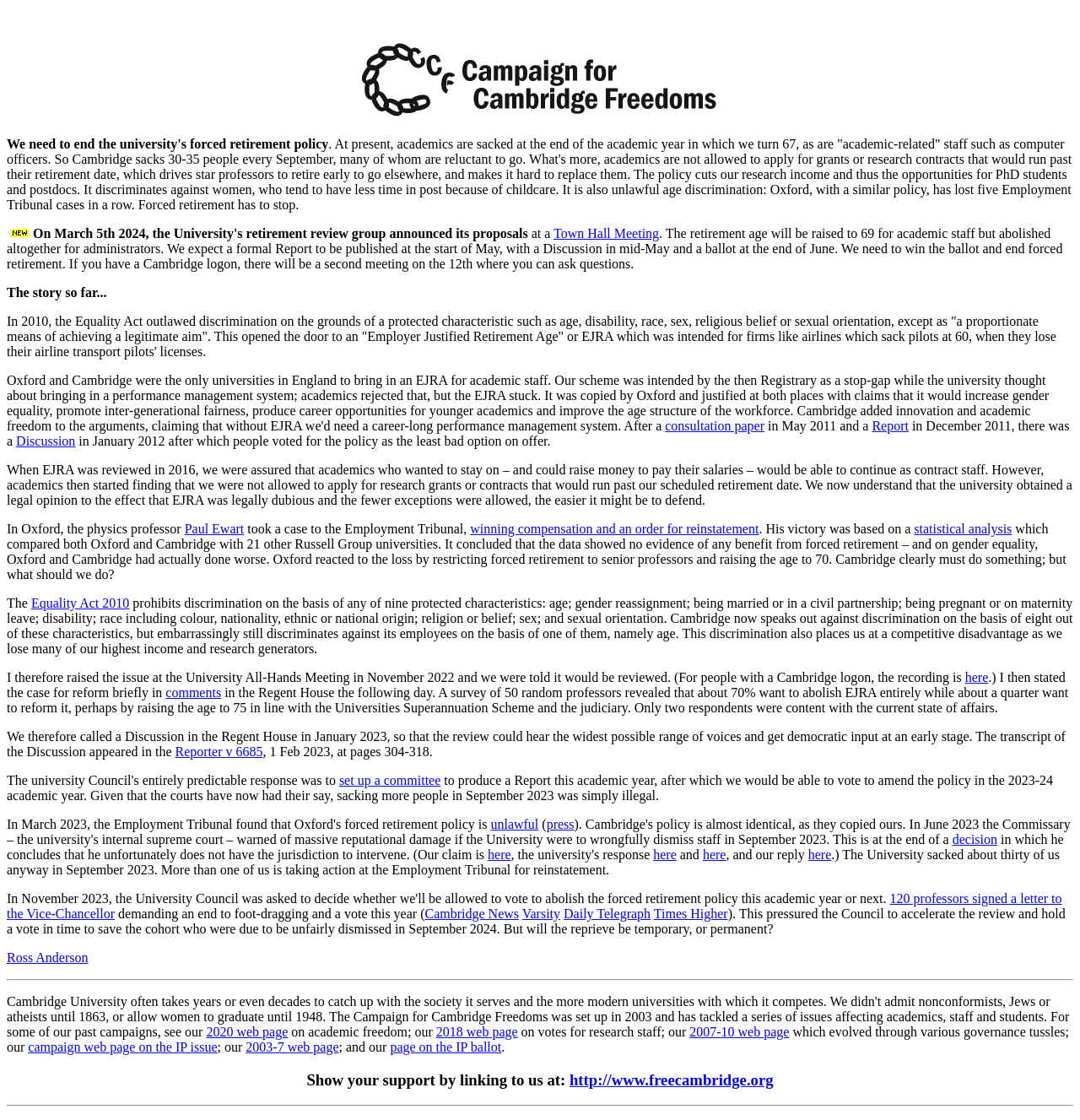How many professors signed a letter to the Vice-Chancellor?
Based on the image, answer the question in a detailed manner.

The webpage mentions that 120 professors signed a letter to the Vice-Chancellor demanding an end to foot-dragging and a vote this year, as stated in the paragraph about the campaign.